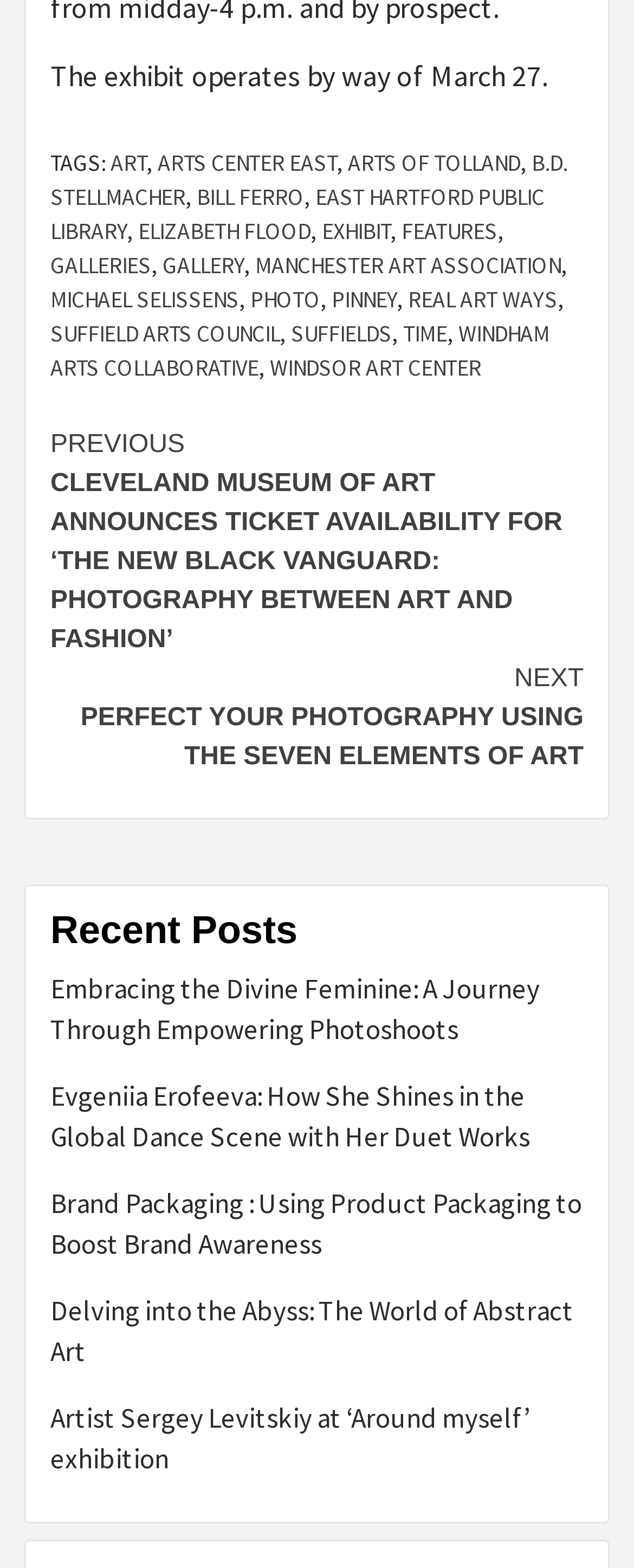Identify the bounding box coordinates for the region of the element that should be clicked to carry out the instruction: "Go to the next page". The bounding box coordinates should be four float numbers between 0 and 1, i.e., [left, top, right, bottom].

[0.079, 0.421, 0.921, 0.495]